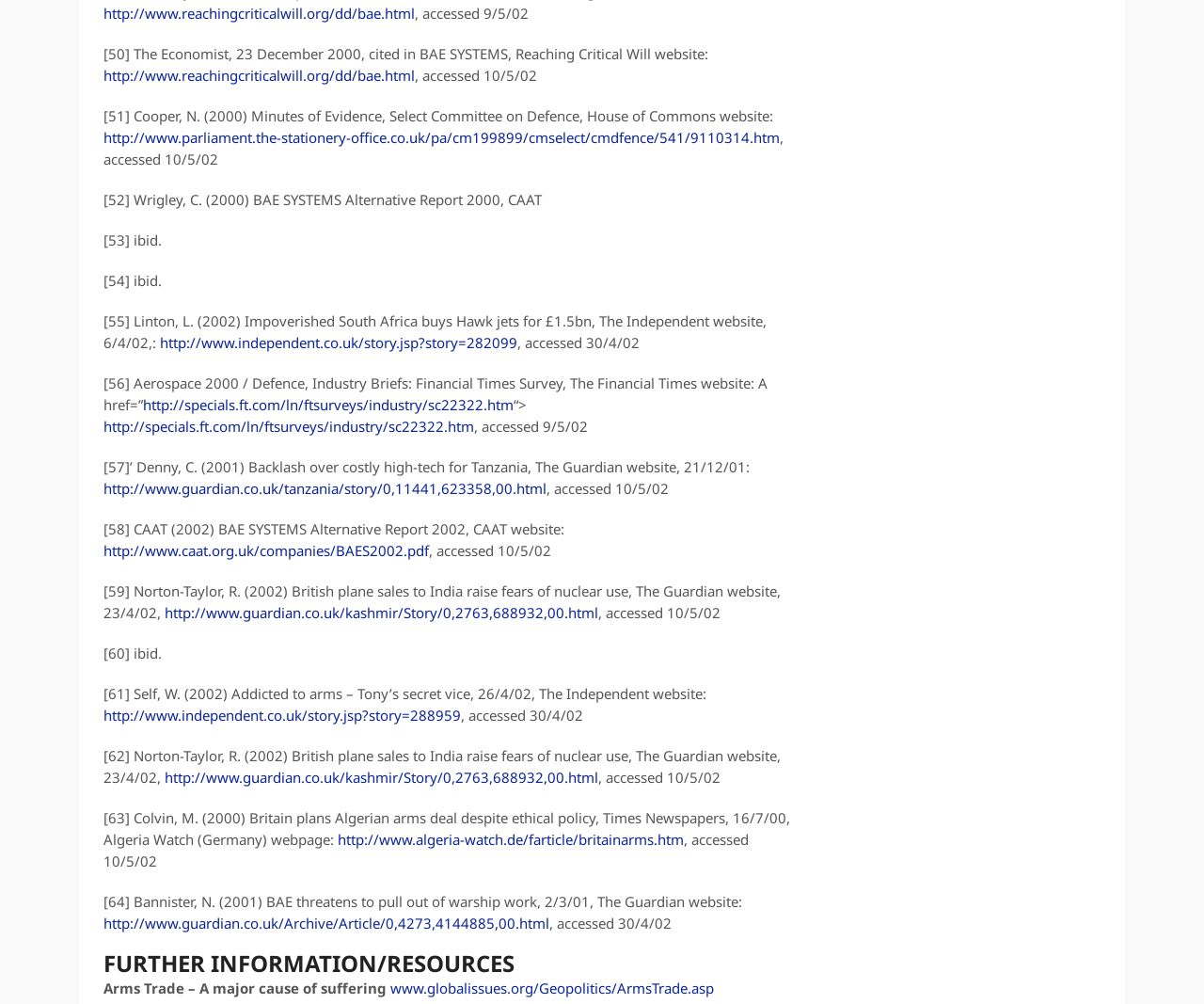Please locate the bounding box coordinates of the element that should be clicked to achieve the given instruction: "read Impoverished South Africa buys Hawk jets for £1.5bn".

[0.133, 0.331, 0.43, 0.35]